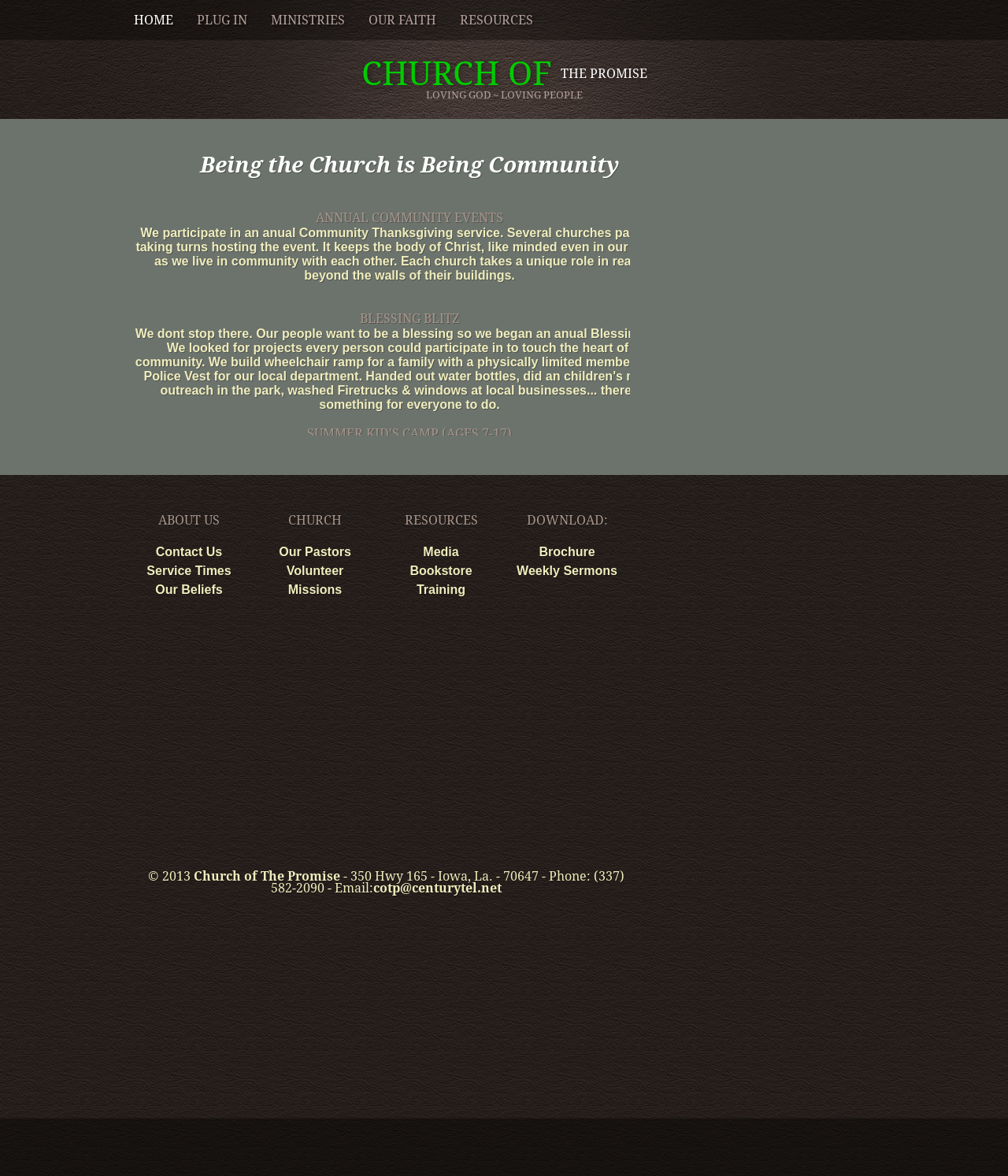Describe all the key features and sections of the webpage thoroughly.

The webpage is about the Church of the Promise, a community-focused church. At the top, there is a large heading that reads "CHURCH OF THE PROMISE LOVING GOD ~ LOVING PEOPLE". Below this, there are six links: "HOME", "PLUG IN", "MINISTRIES", "OUR FAITH", "RESOURCES", and "CHURCH OF THE PROMISE", which are evenly spaced and aligned horizontally.

Further down, there is a section with three headings: "Being the Church is Being Community", "ANNUAL COMMUNITY EVENTS", and "BLESSING BLITZ". Below these headings, there are two paragraphs of text that describe the church's community events, including an annual Community Thanksgiving service and a Summer Kid's Camp.

On the right side of the page, there are three columns of links and headings. The first column has headings "ABOUT US", "CHURCH", and "RESOURCES", with links to "Contact Us", "Service Times", "Our Beliefs", "Our Pastors", "Volunteer", "Missions", "Media", "Bookstore", and "Training". The second column has a heading "DOWNLOAD:" with links to "Brochure" and "Weekly Sermons". The third column has a link to the church's Facebook page.

At the bottom of the page, there is a footer section with copyright information, the church's name, address, phone number, and email address.